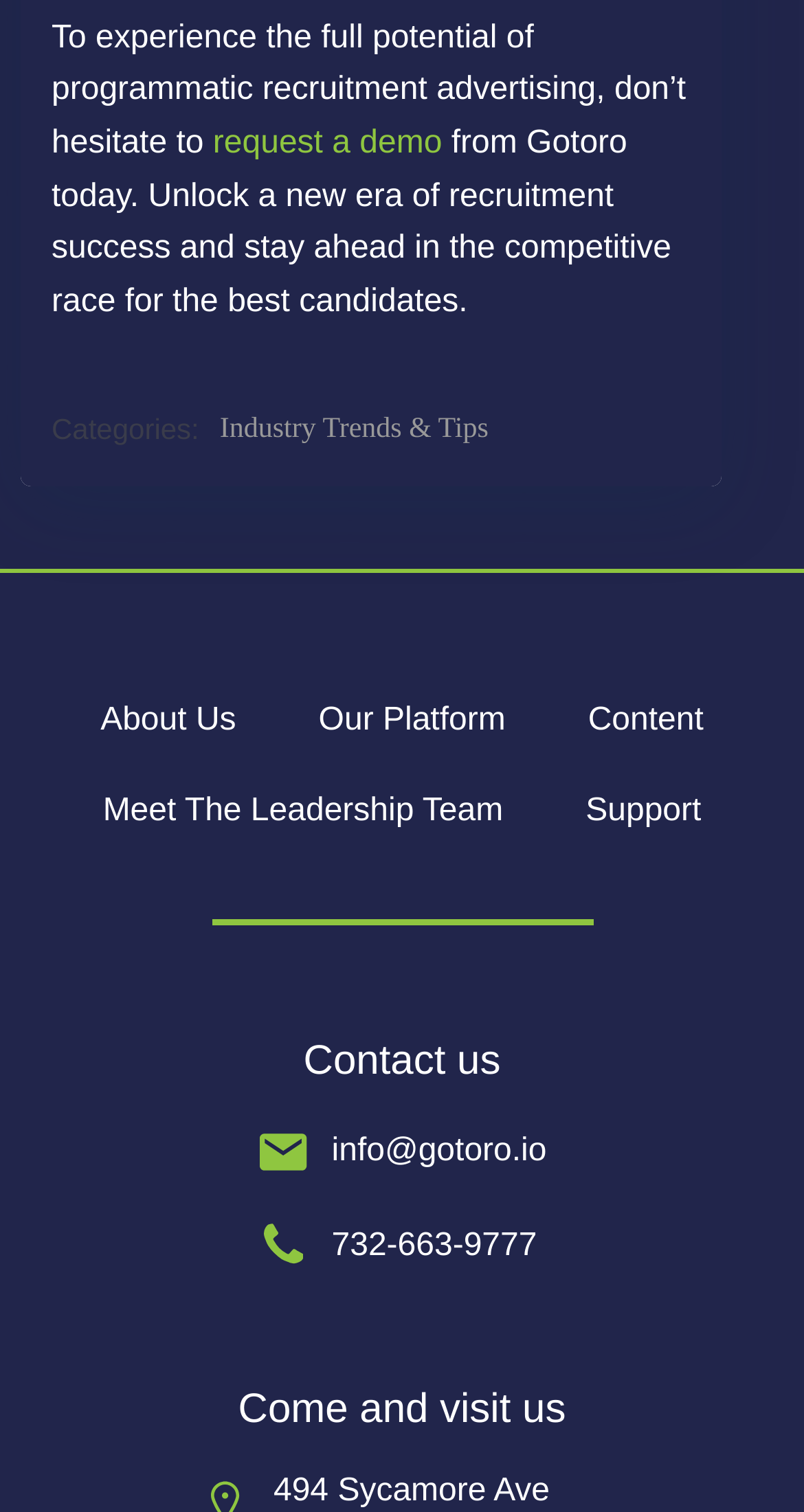Kindly provide the bounding box coordinates of the section you need to click on to fulfill the given instruction: "visit the office".

[0.34, 0.974, 0.684, 0.998]